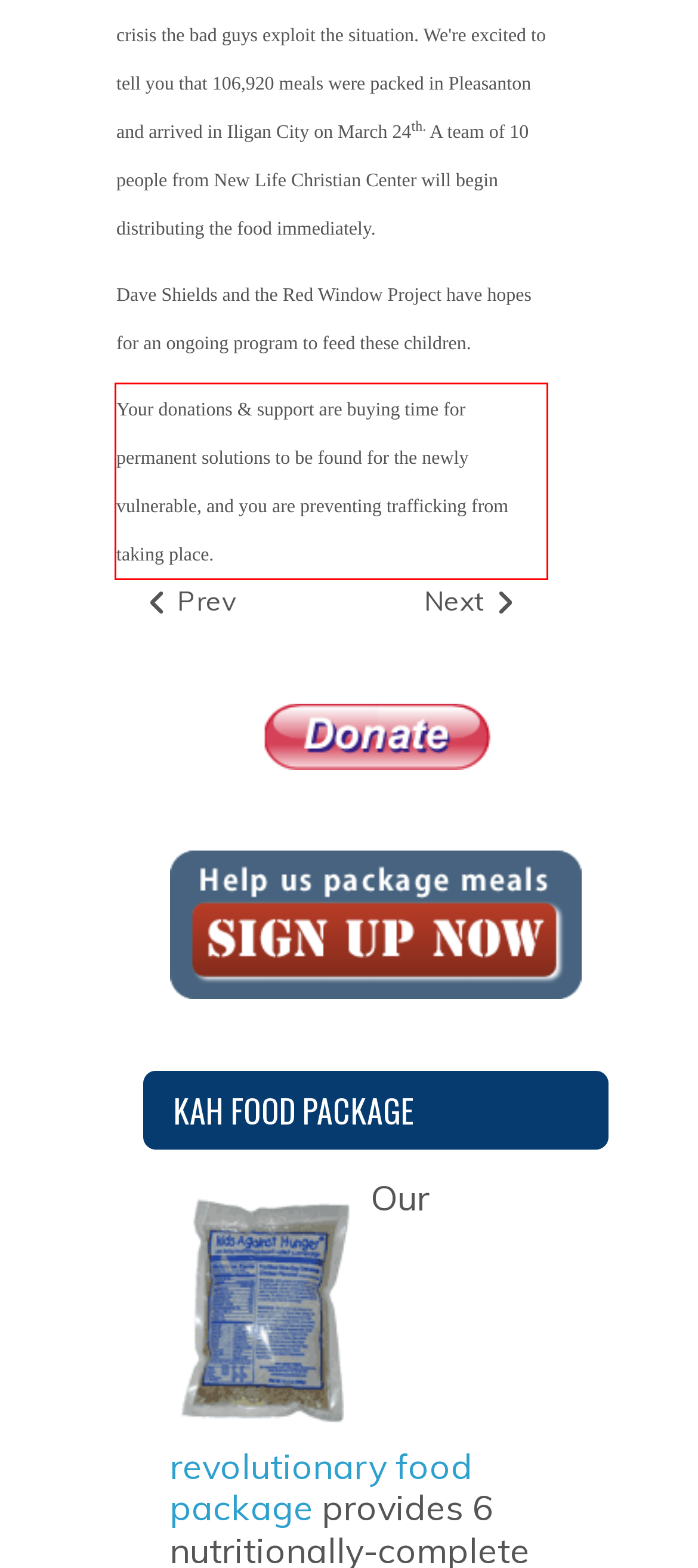Analyze the webpage screenshot and use OCR to recognize the text content in the red bounding box.

Your donations & support are buying time for permanent solutions to be found for the newly vulnerable, and you are preventing trafficking from taking place.